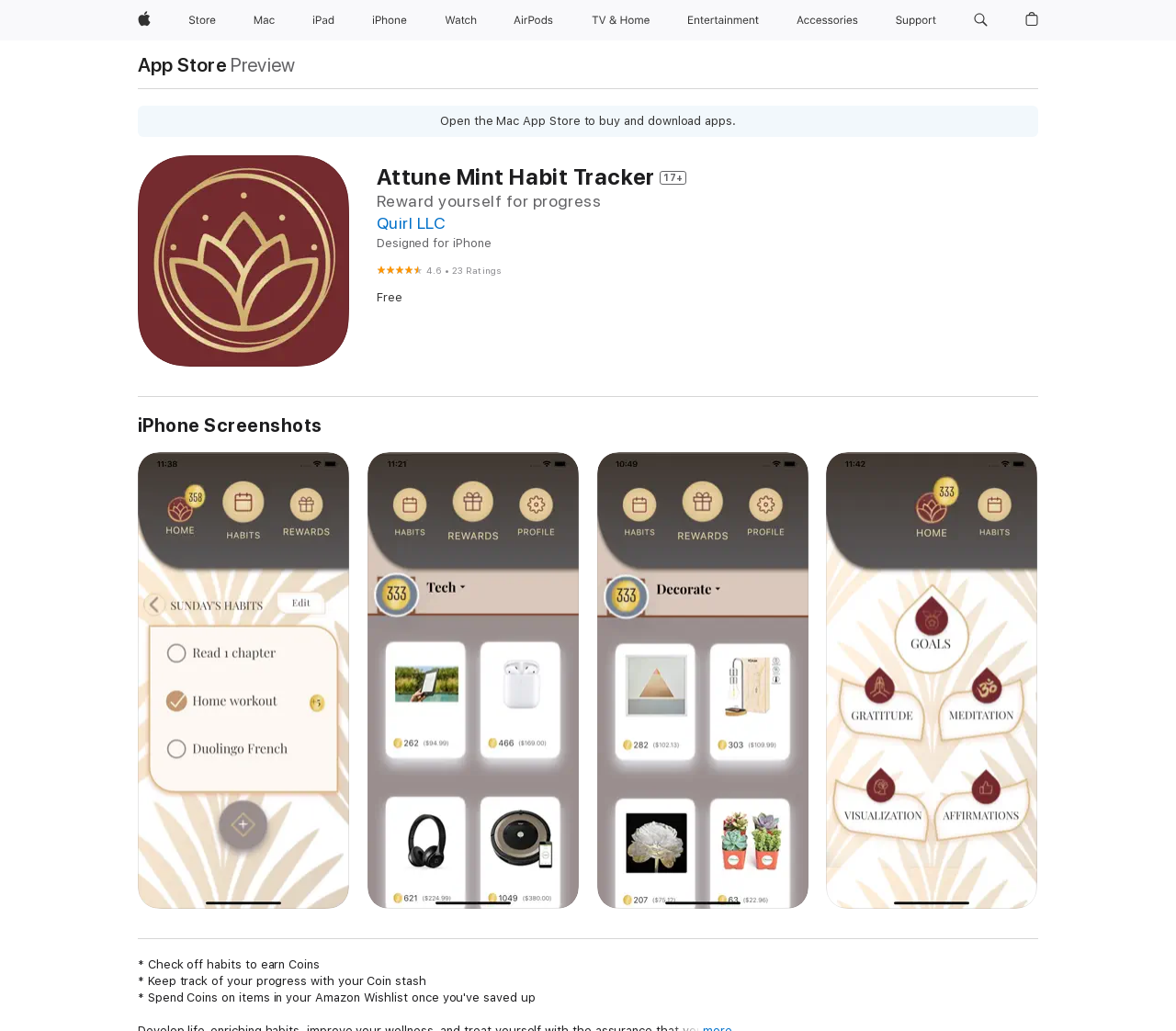What do you earn when you check off habits in Attune Mint Habit Tracker?
Provide a detailed answer to the question using information from the image.

The reward for checking off habits can be found in the description section, where it says 'Check off habits to earn Coins'.